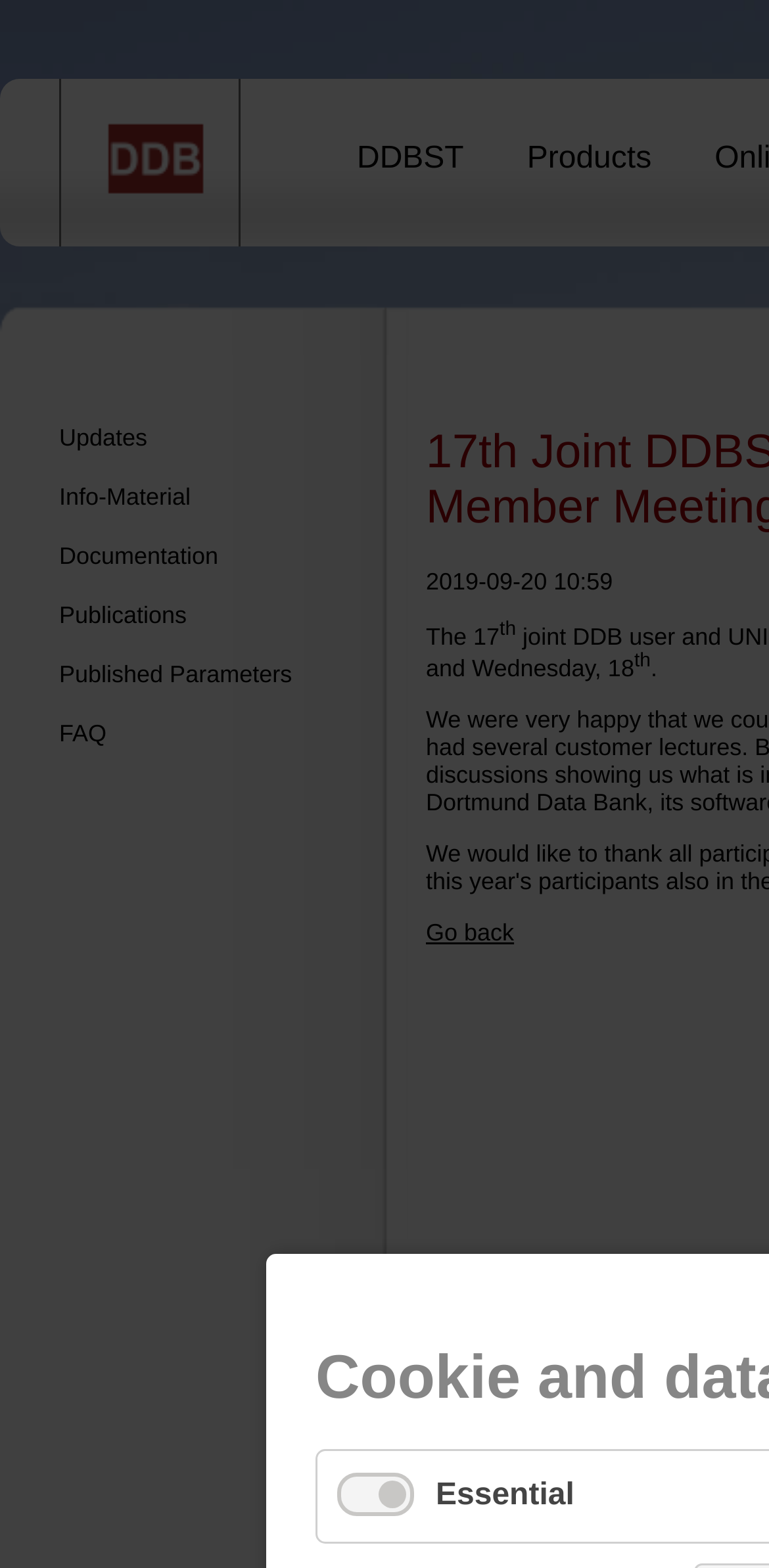What is the position of the 'Go back' link?
Based on the image, provide your answer in one word or phrase.

Below the text